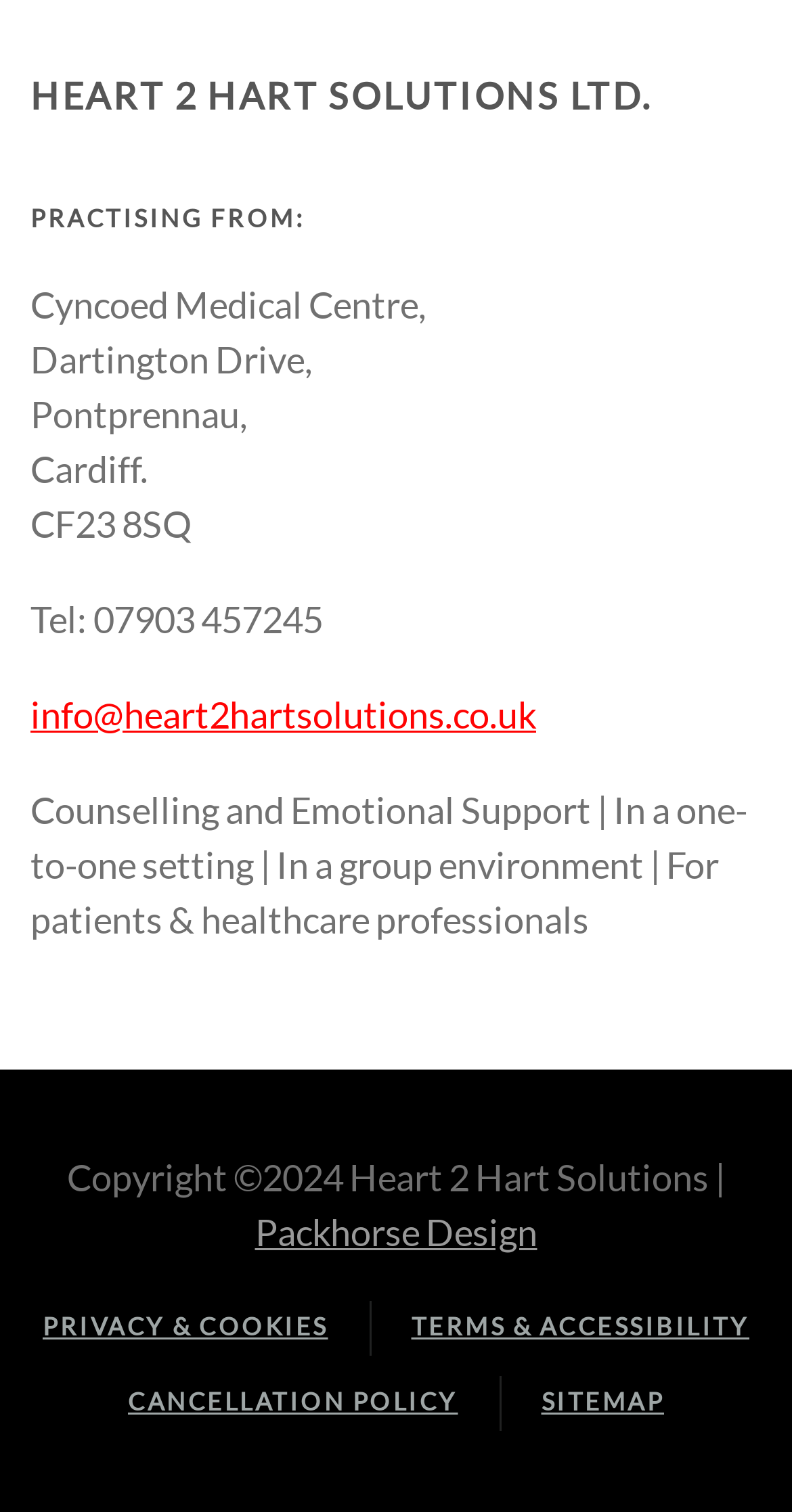Identify the bounding box coordinates of the HTML element based on this description: "Convergence India".

None